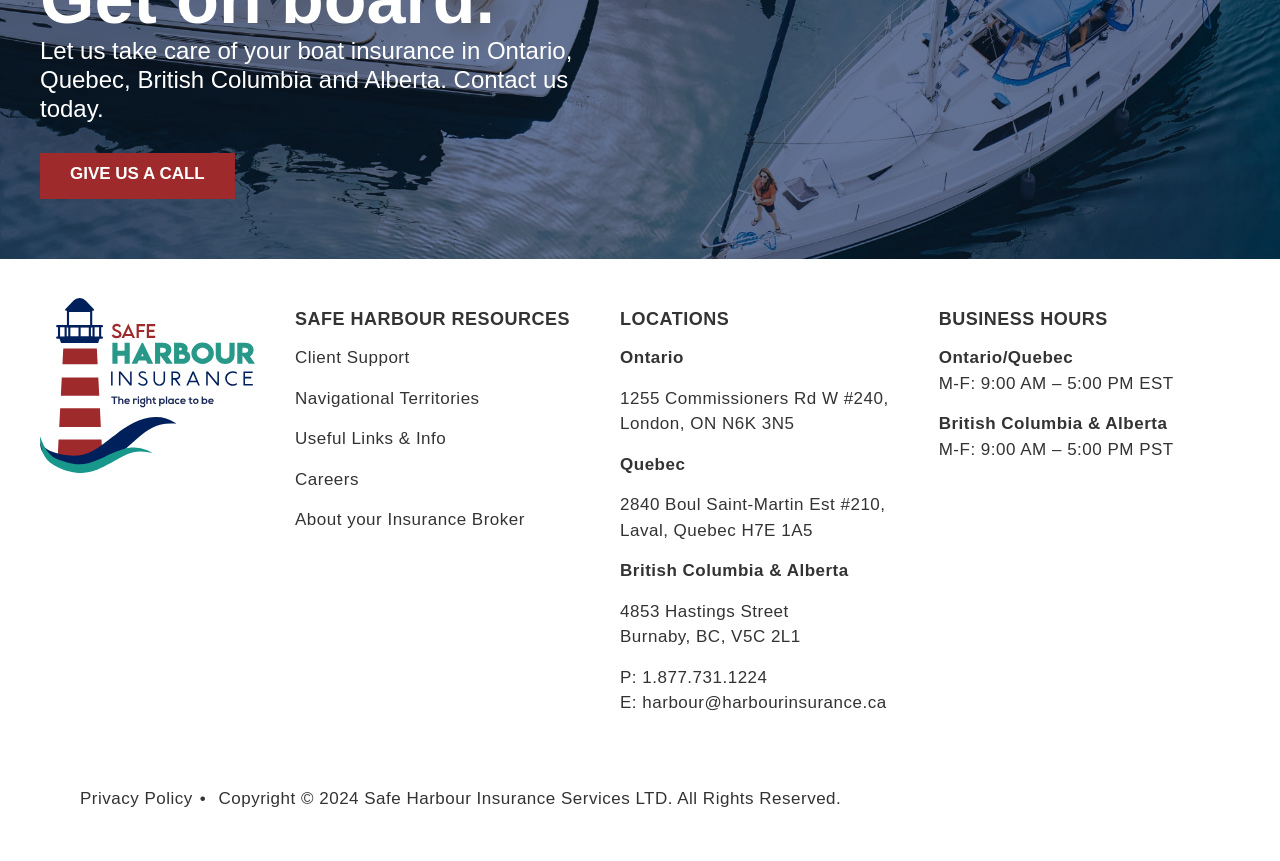What are the business hours for the Ontario and Quebec offices?
Carefully analyze the image and provide a thorough answer to the question.

The business hours for the Ontario and Quebec offices can be found in the business hours section of the page, which lists the hours as 'M-F: 9:00 AM – 5:00 PM EST'.